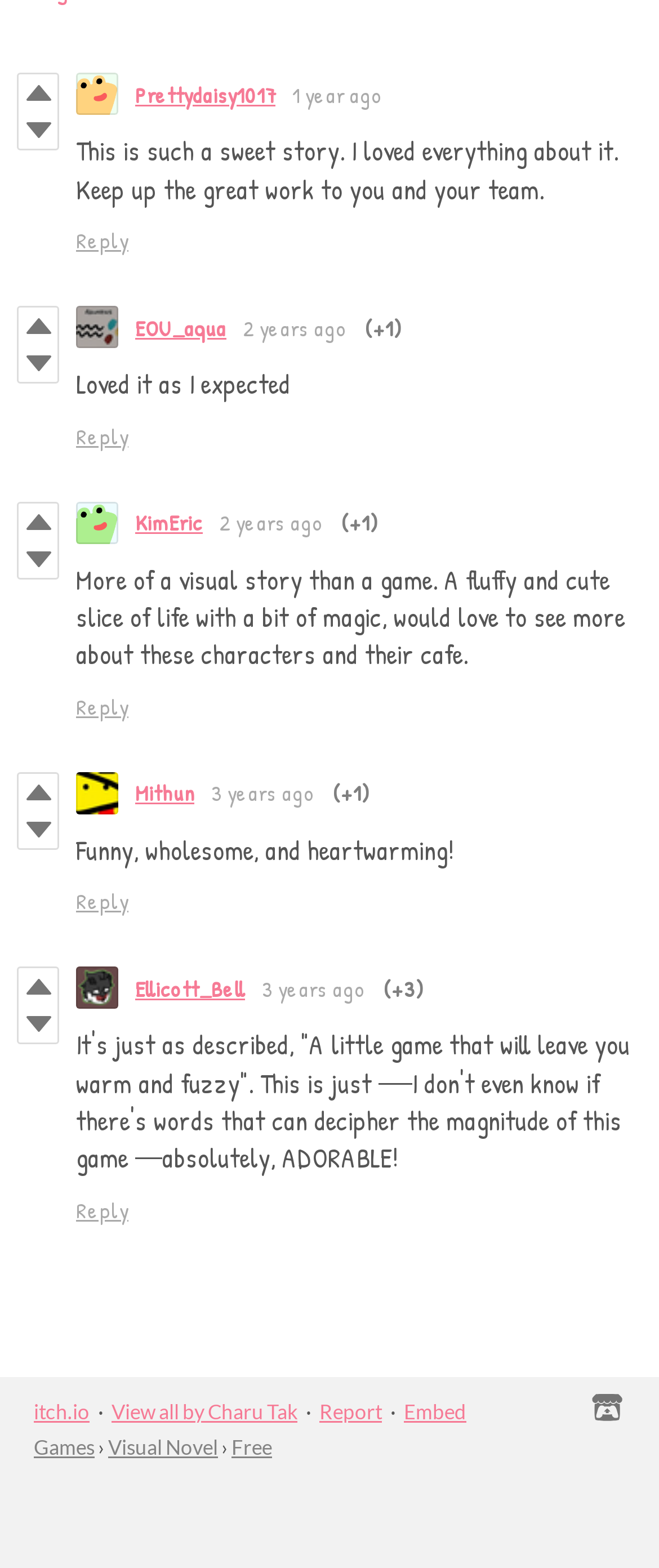Identify the bounding box coordinates of the part that should be clicked to carry out this instruction: "read about how to build an ecommerce website".

None